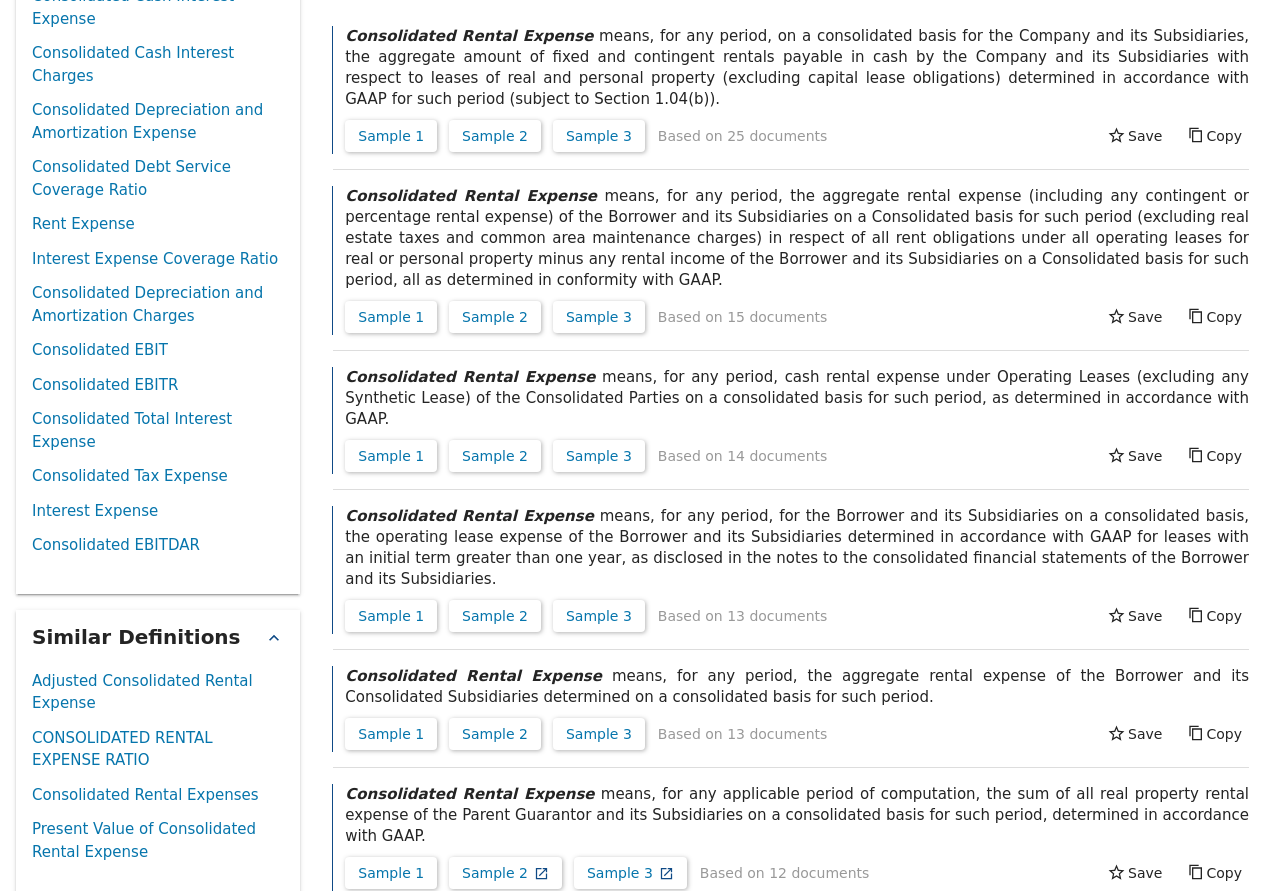Answer the question using only one word or a concise phrase: What type of documents are referenced in the tooltips?

Credit Agreements